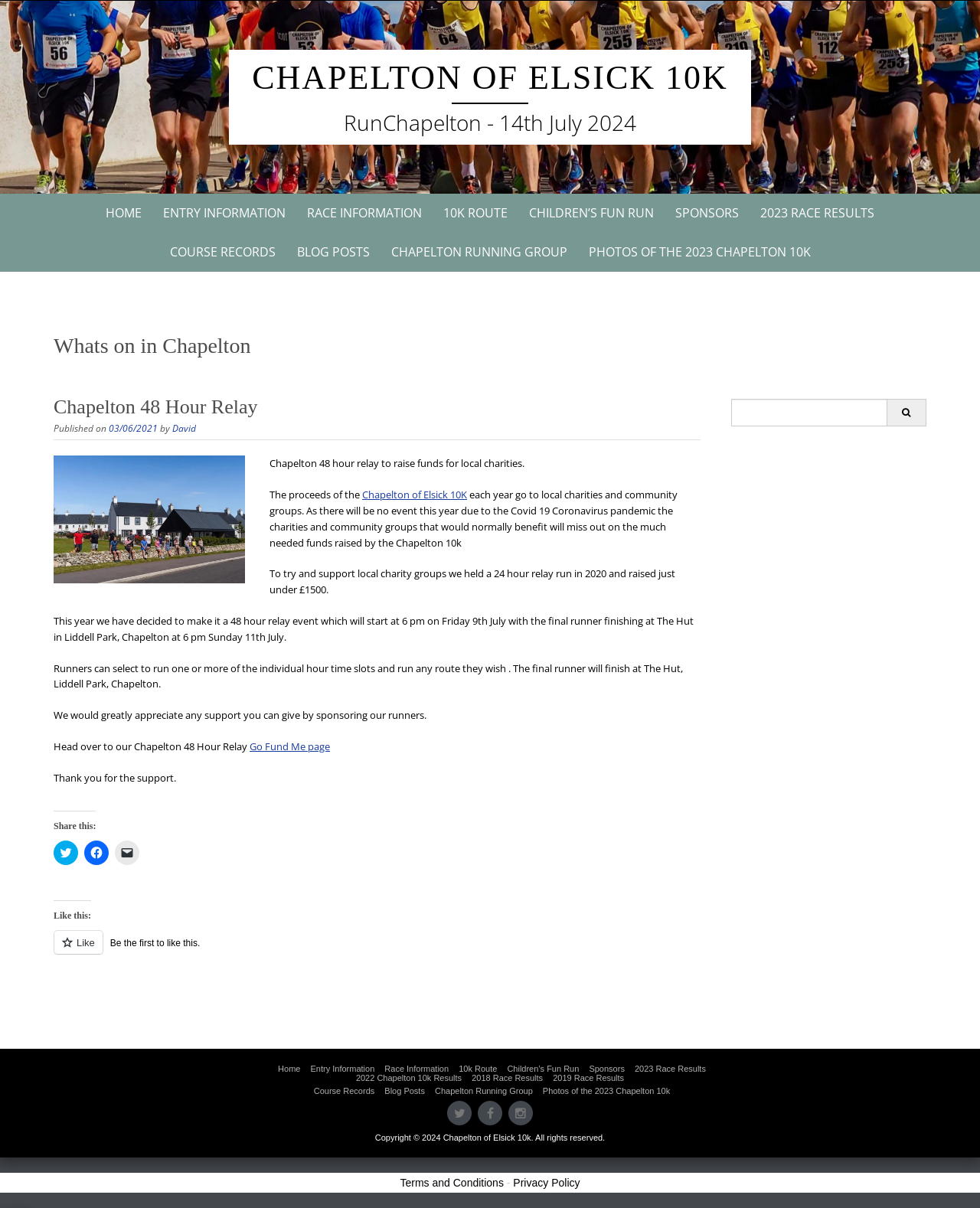Please identify the bounding box coordinates of the area that needs to be clicked to follow this instruction: "Click on the 'Chapelton 48 Hour Relay' link".

[0.055, 0.423, 0.25, 0.435]